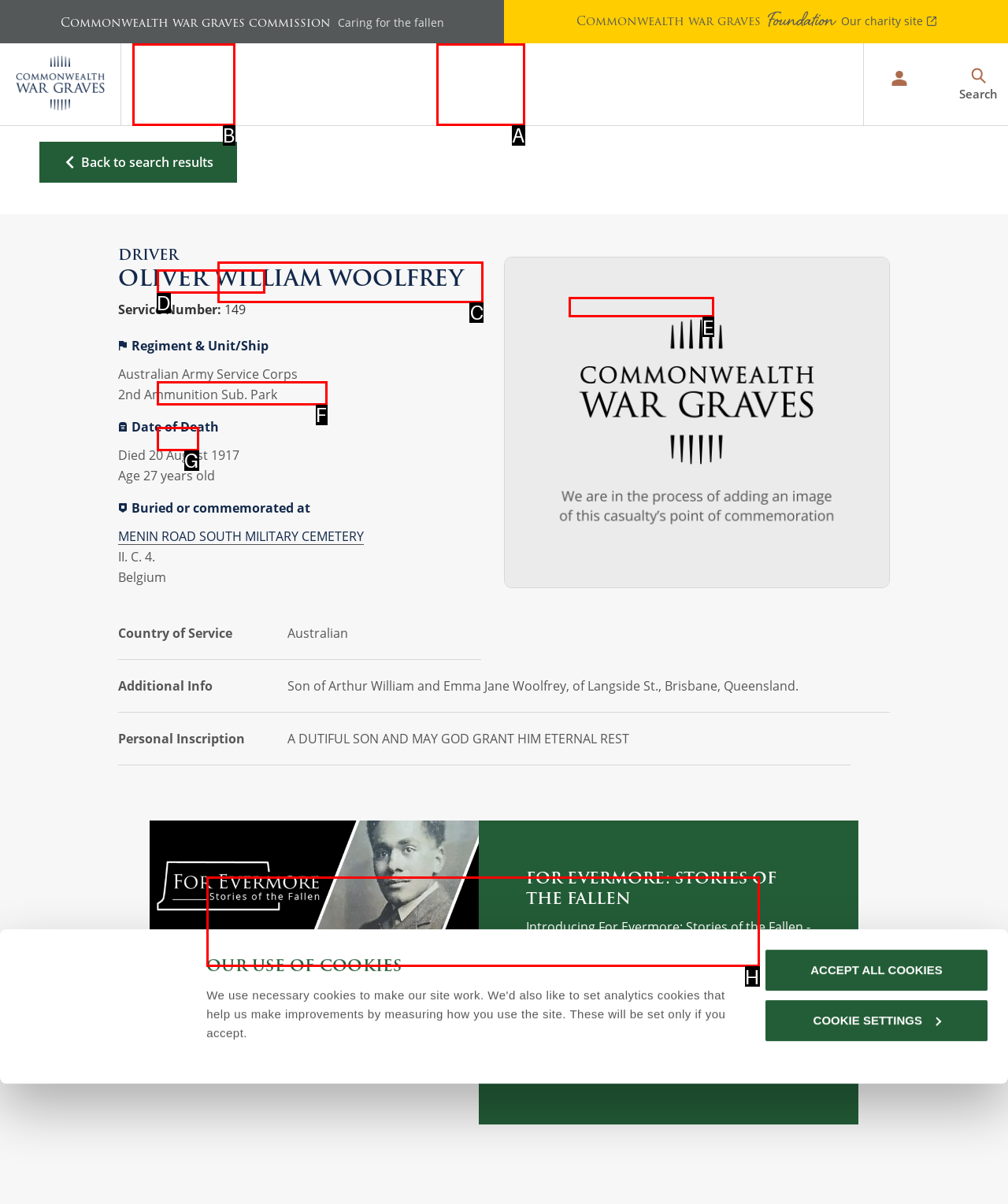Identify the HTML element I need to click to complete this task: Click the 'FIND RECORDS' menu Provide the option's letter from the available choices.

B